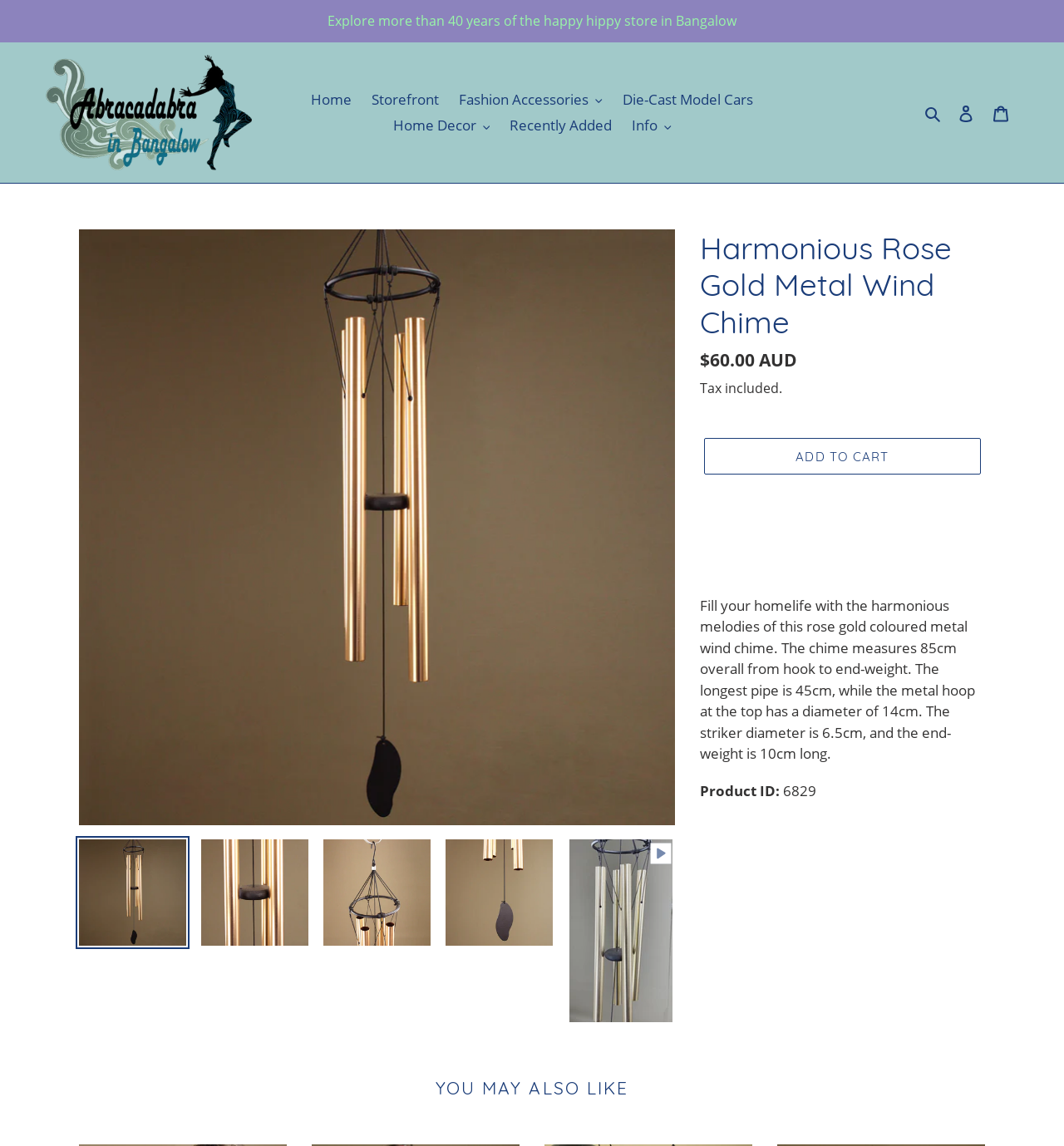Please provide a brief answer to the following inquiry using a single word or phrase:
What is the purpose of the button 'Add to cart'?

To add the product to the cart